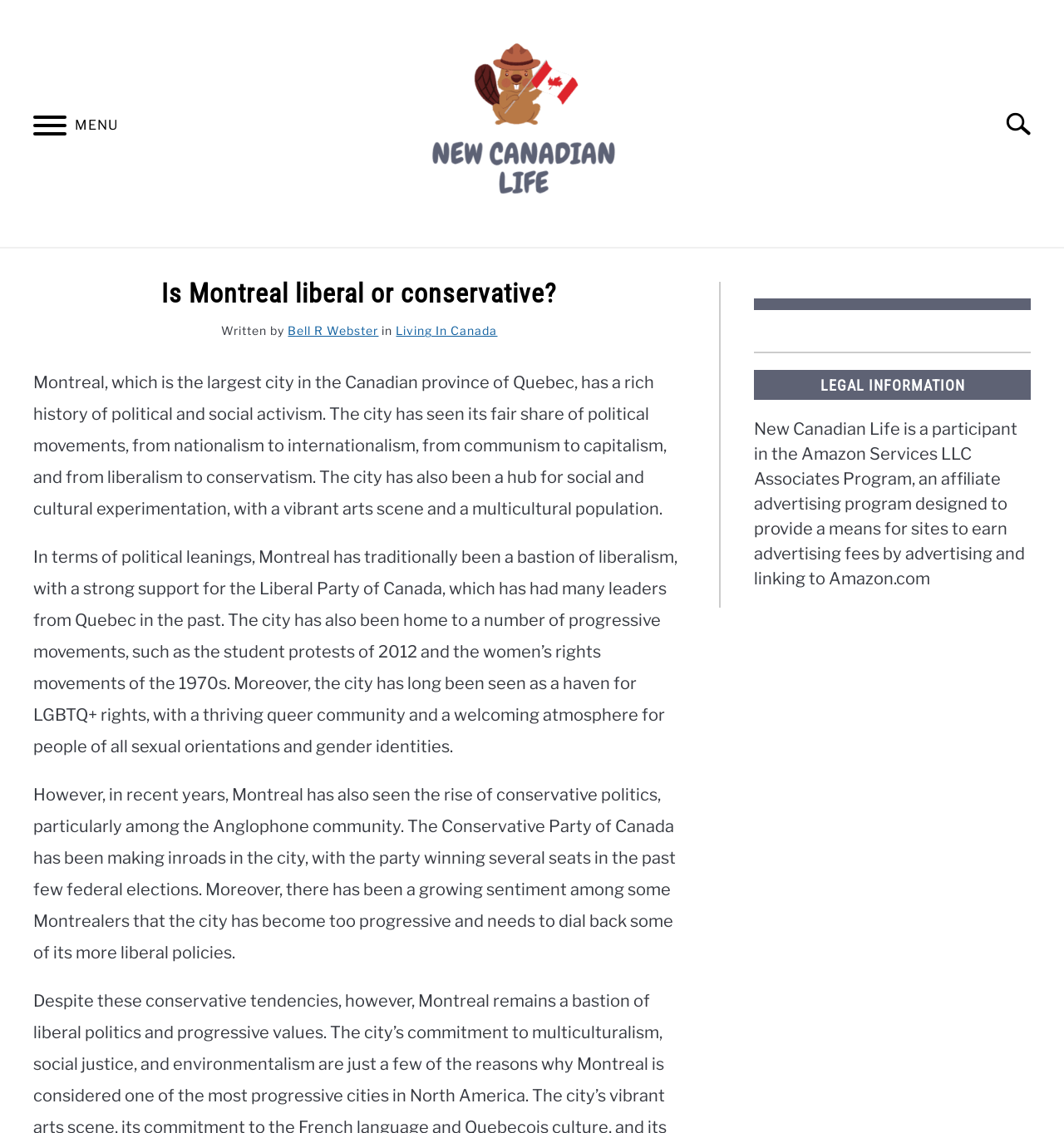Create a detailed summary of all the visual and textual information on the webpage.

The webpage is about Montreal's political and social activism, with a focus on whether the city is liberal or conservative. At the top, there is a menu button on the left and a search bar on the right. Below the menu button, there are several links to different topics, including "FIND YOUR NOC FOR FREE", "FREE CREDIT SCORE", "LIVING IN CANADA", and others.

The main content of the page is divided into sections. The first section has a heading "Is Montreal liberal or conservative?" followed by the author's name and a brief description of the article. The text below explains Montreal's rich history of political and social activism, describing the city's traditional liberalism and its support for progressive movements.

The next section discusses the rise of conservative politics in Montreal, particularly among the Anglophone community, and the growing sentiment that the city has become too progressive. The text is divided into paragraphs, with each paragraph exploring a different aspect of Montreal's political leanings.

On the right side of the page, there is a complementary section with headings "LEGAL INFORMATION" and a paragraph of text describing the website's participation in the Amazon Services LLC Associates Program.

Overall, the webpage provides a detailed analysis of Montreal's political and social landscape, exploring the city's history of activism and its current political leanings.